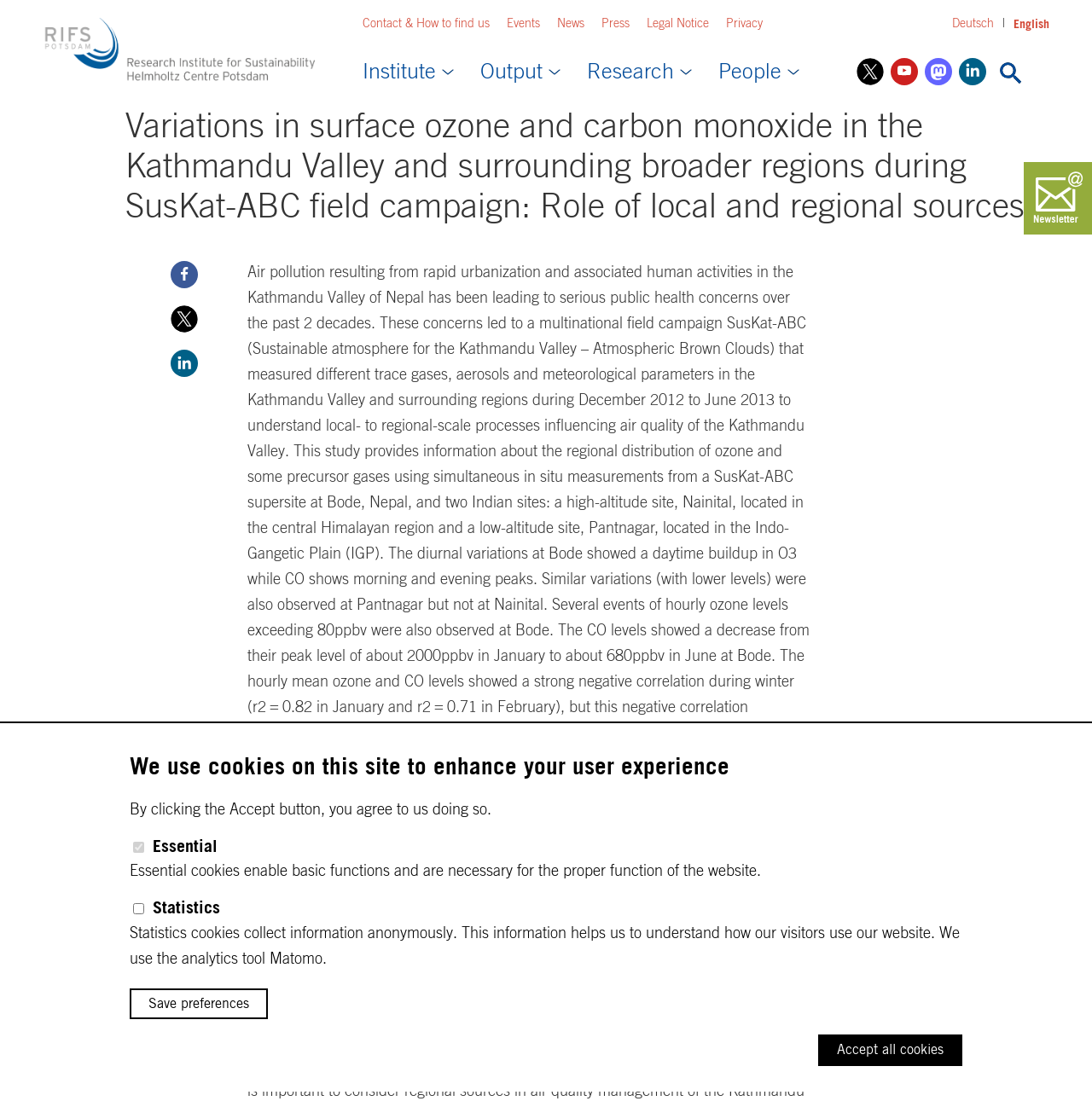Find the bounding box coordinates corresponding to the UI element with the description: "Withdraw consent". The coordinates should be formatted as [left, top, right, bottom], with values as floats between 0 and 1.

[0.88, 0.939, 0.915, 0.947]